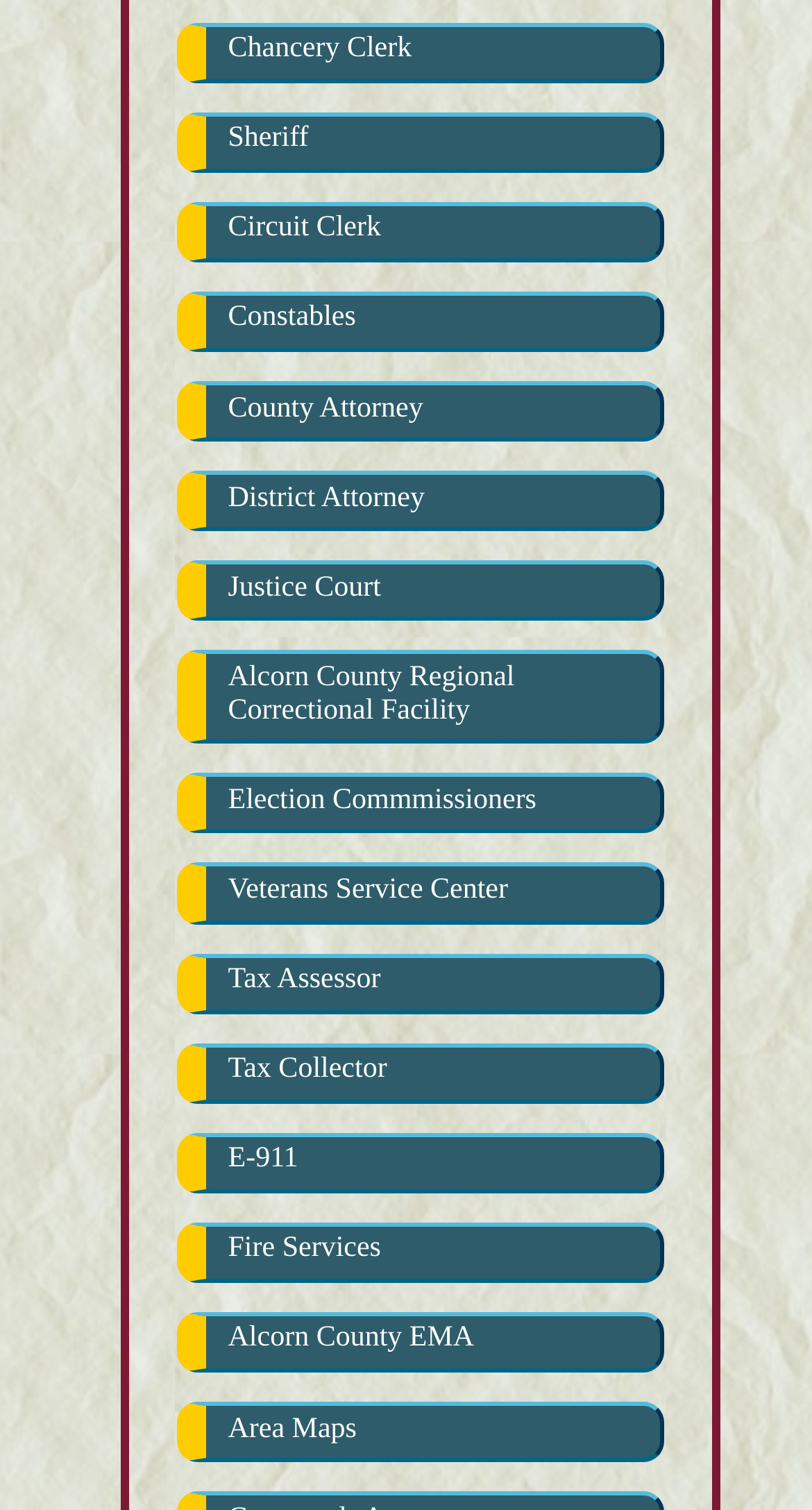Please identify the bounding box coordinates of the element I need to click to follow this instruction: "Learn about Circuit Clerk".

[0.218, 0.134, 0.817, 0.174]